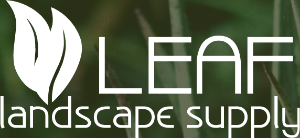Could you please study the image and provide a detailed answer to the question:
What is the font style of 'LEAF'?

The caption describes the text 'LEAF' as being rendered in bold, modern typography, which indicates the font style of 'LEAF'.